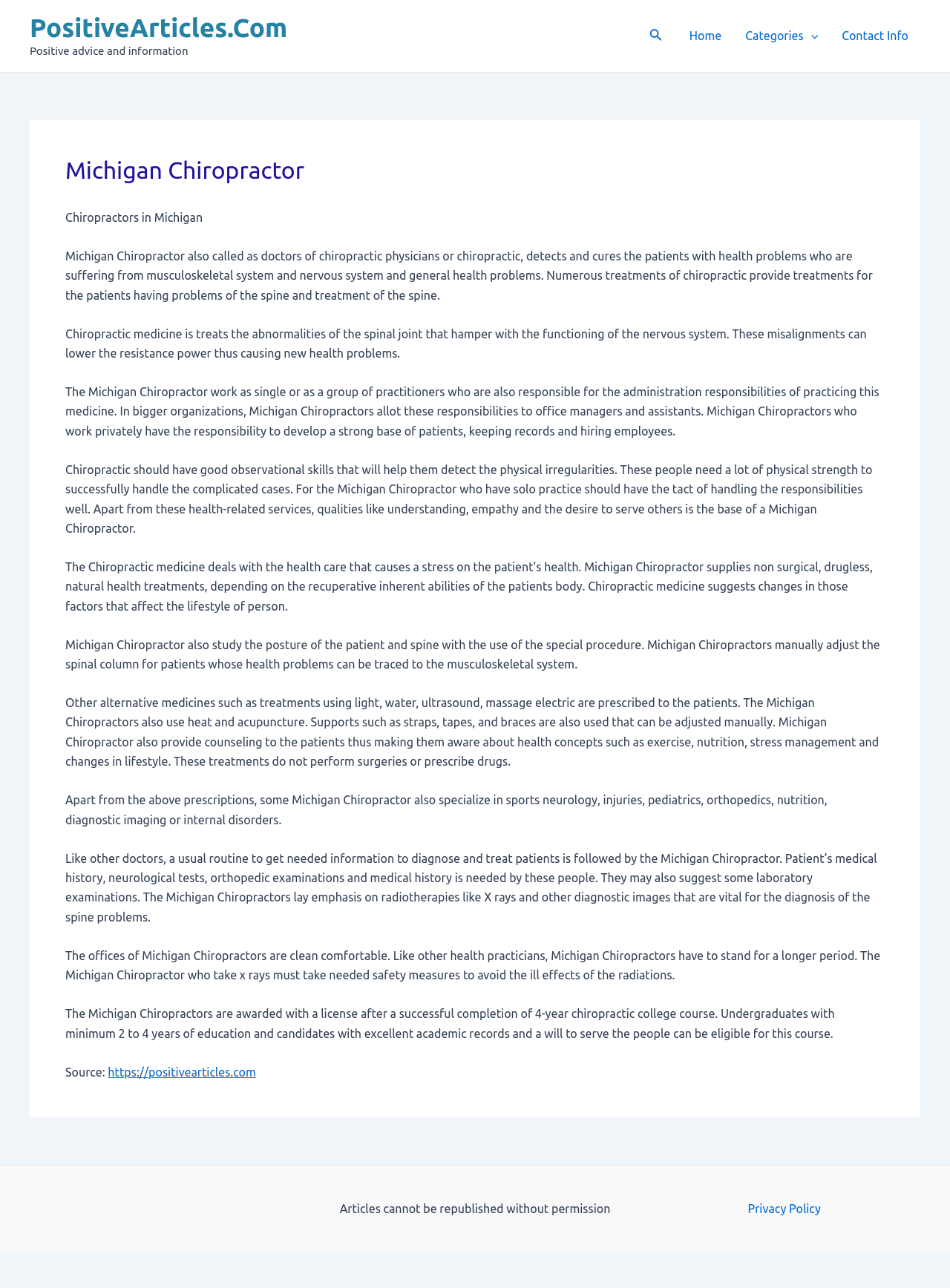Using the format (top-left x, top-left y, bottom-right x, bottom-right y), provide the bounding box coordinates for the described UI element. All values should be floating point numbers between 0 and 1: CAIRO-SAY-BACKGROUNDS

None